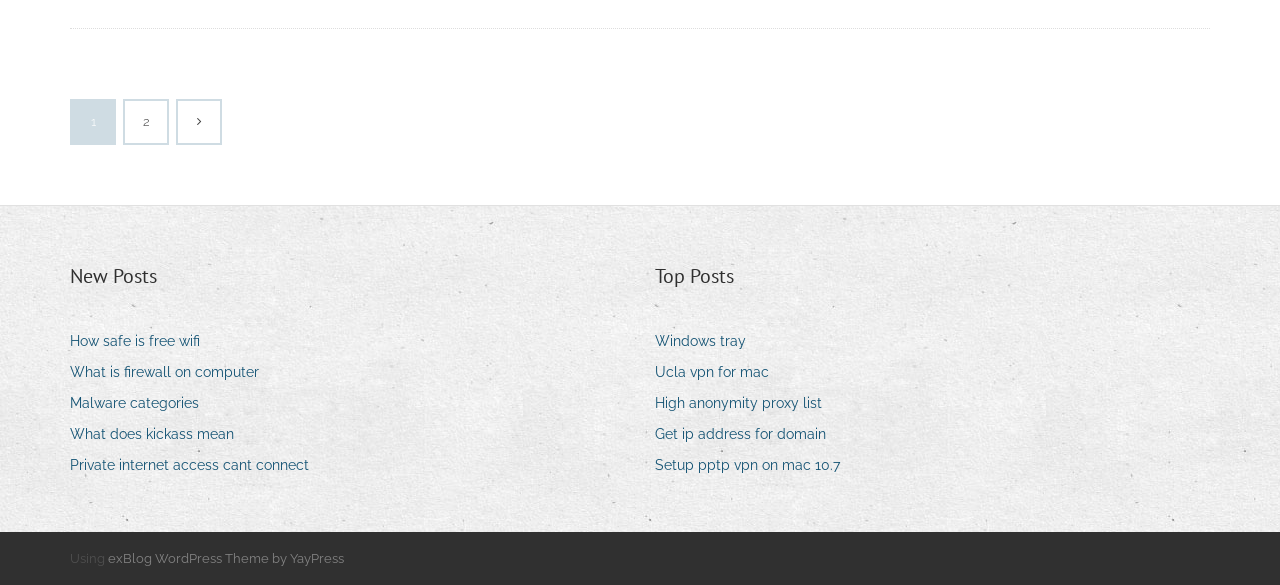Identify and provide the bounding box for the element described by: "How safe is free wifi".

[0.055, 0.56, 0.168, 0.607]